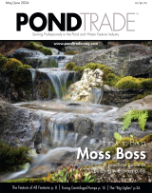Present an elaborate depiction of the scene captured in the image.

This image features the cover of the May/June 2024 issue of *POND Trade Magazine*. The stunning visual showcases a serene waterfall cascading over smooth rocks, surrounded by vibrant green foliage. Prominently displayed on the cover is the title "Moss Boss," indicating a feature article within the magazine. The publication aims to serve professionals in the pond and water gardening industry, offering insights and advice for enthusiasts and practitioners alike. The magazine cover includes the logo and website for *POND Trade Magazine*, emphasizing its focus on providing valuable resources and information related to aquatic landscapes.